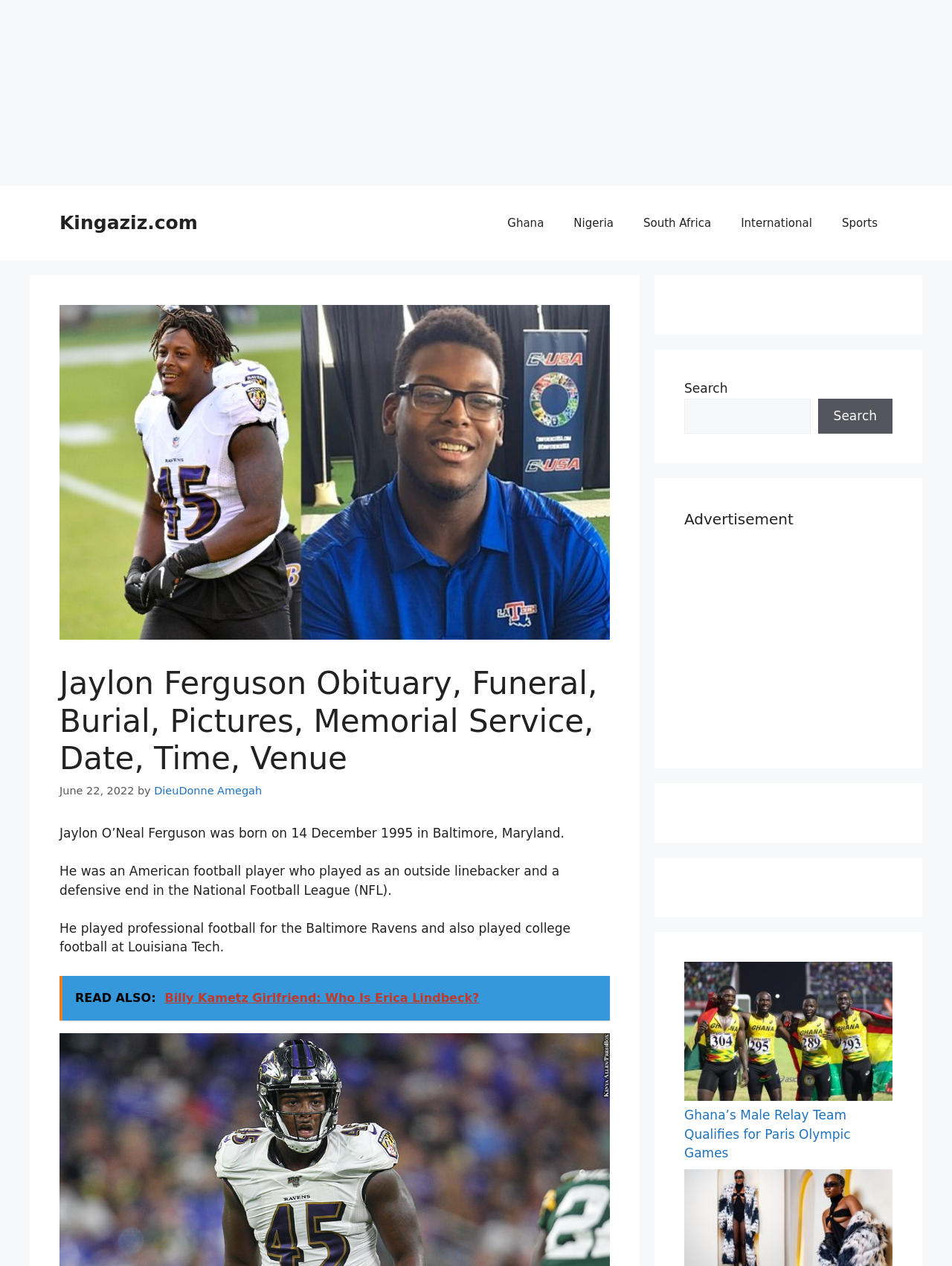Please reply with a single word or brief phrase to the question: 
What position did Jaylon Ferguson play in the NFL?

Outside linebacker and defensive end